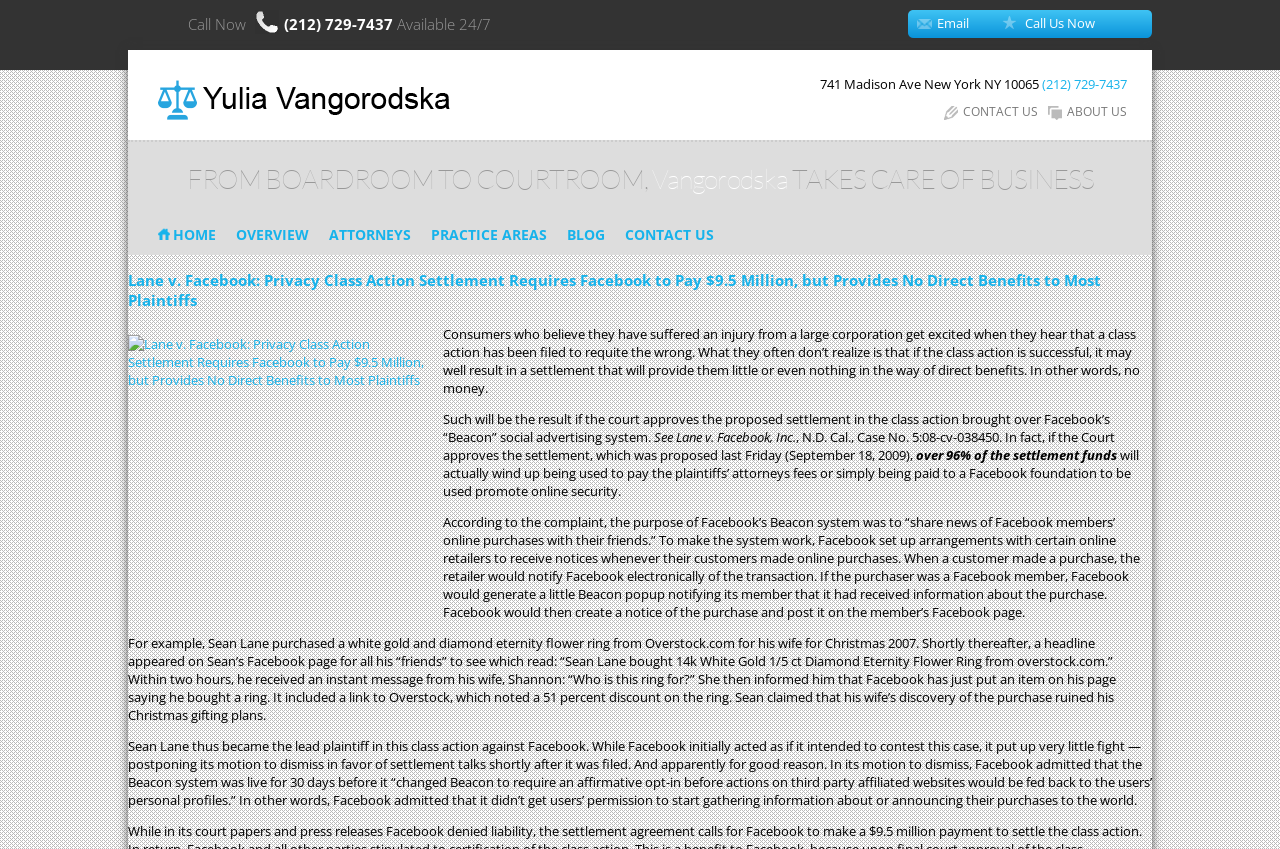Please indicate the bounding box coordinates of the element's region to be clicked to achieve the instruction: "Call the phone number". Provide the coordinates as four float numbers between 0 and 1, i.e., [left, top, right, bottom].

[0.222, 0.016, 0.31, 0.04]